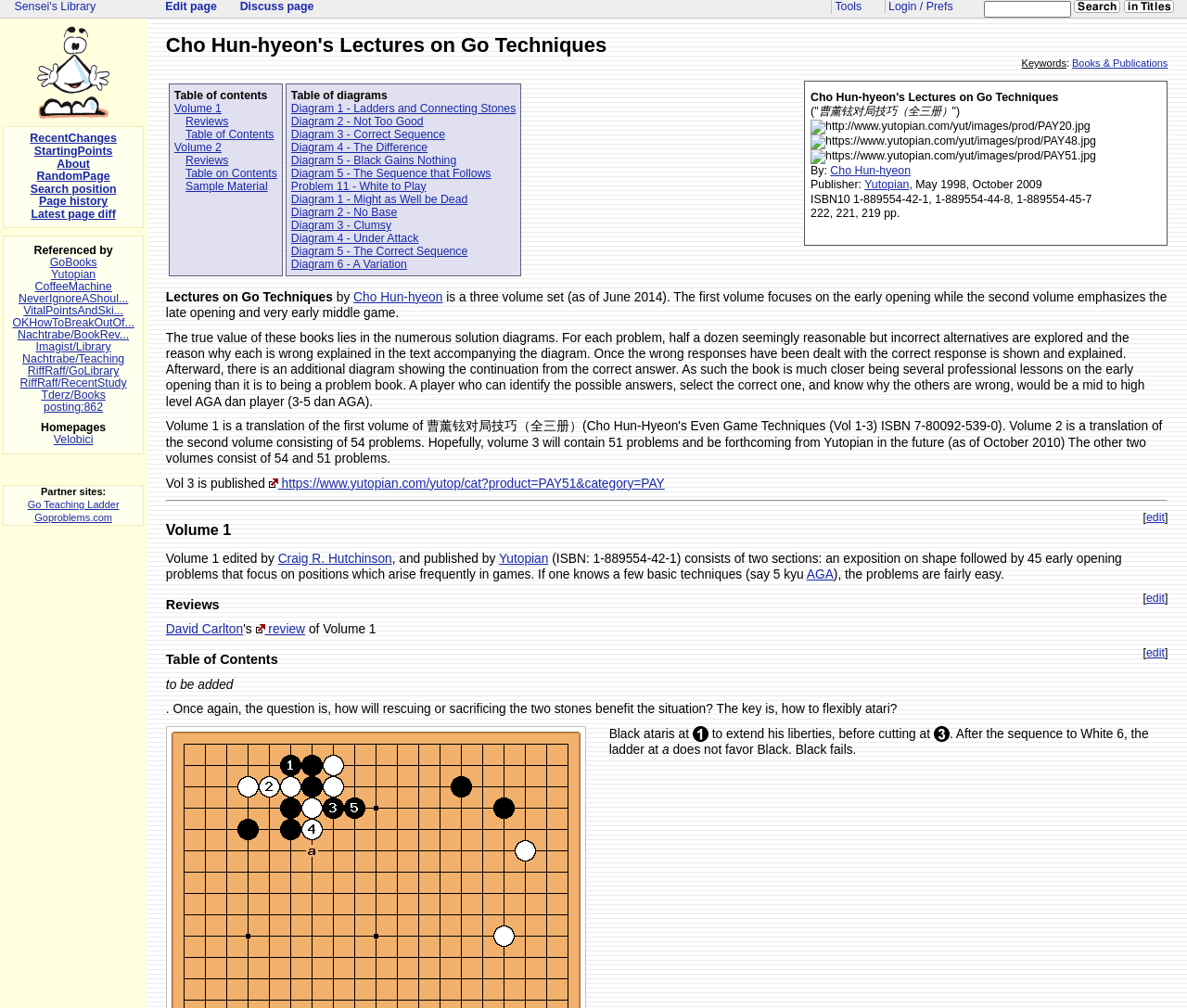Extract the primary header of the webpage and generate its text.

Cho Hun-hyeon's Lectures on Go Techniques